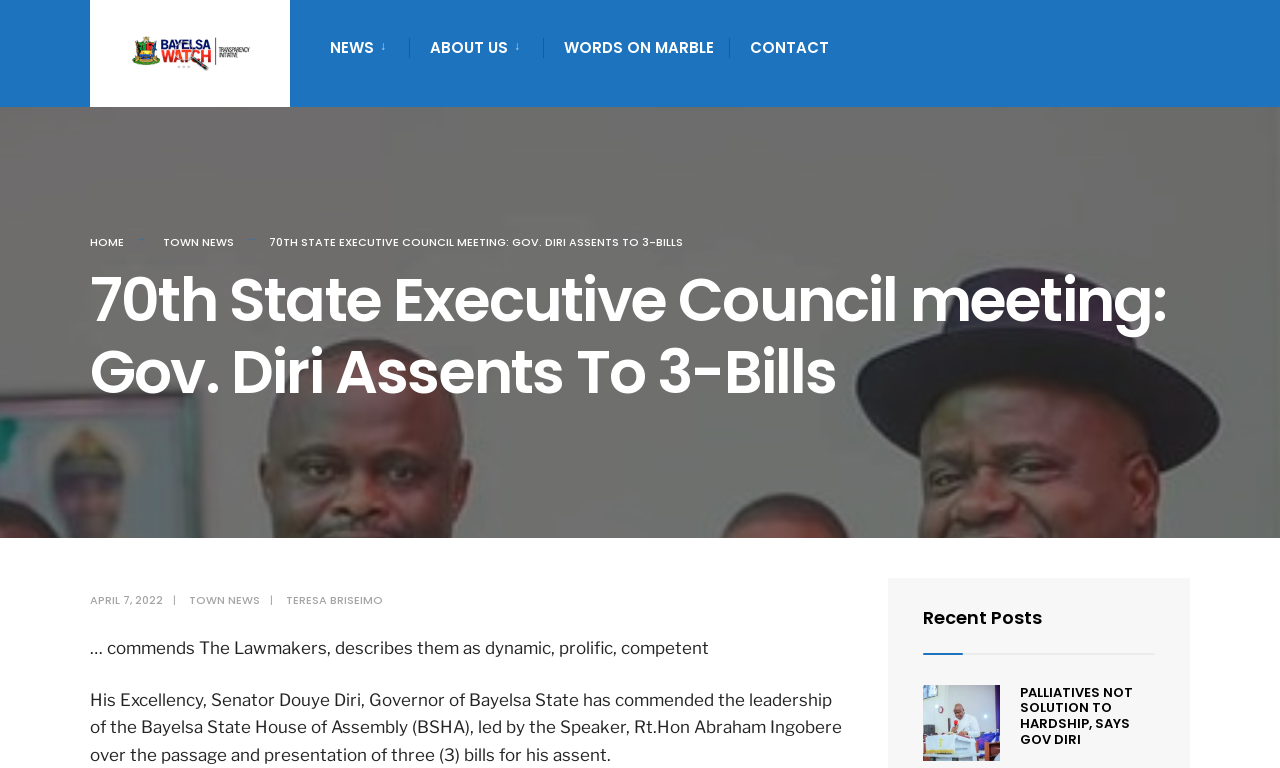Can you show the bounding box coordinates of the region to click on to complete the task described in the instruction: "Visit the 'HOME' page"?

[0.07, 0.305, 0.097, 0.326]